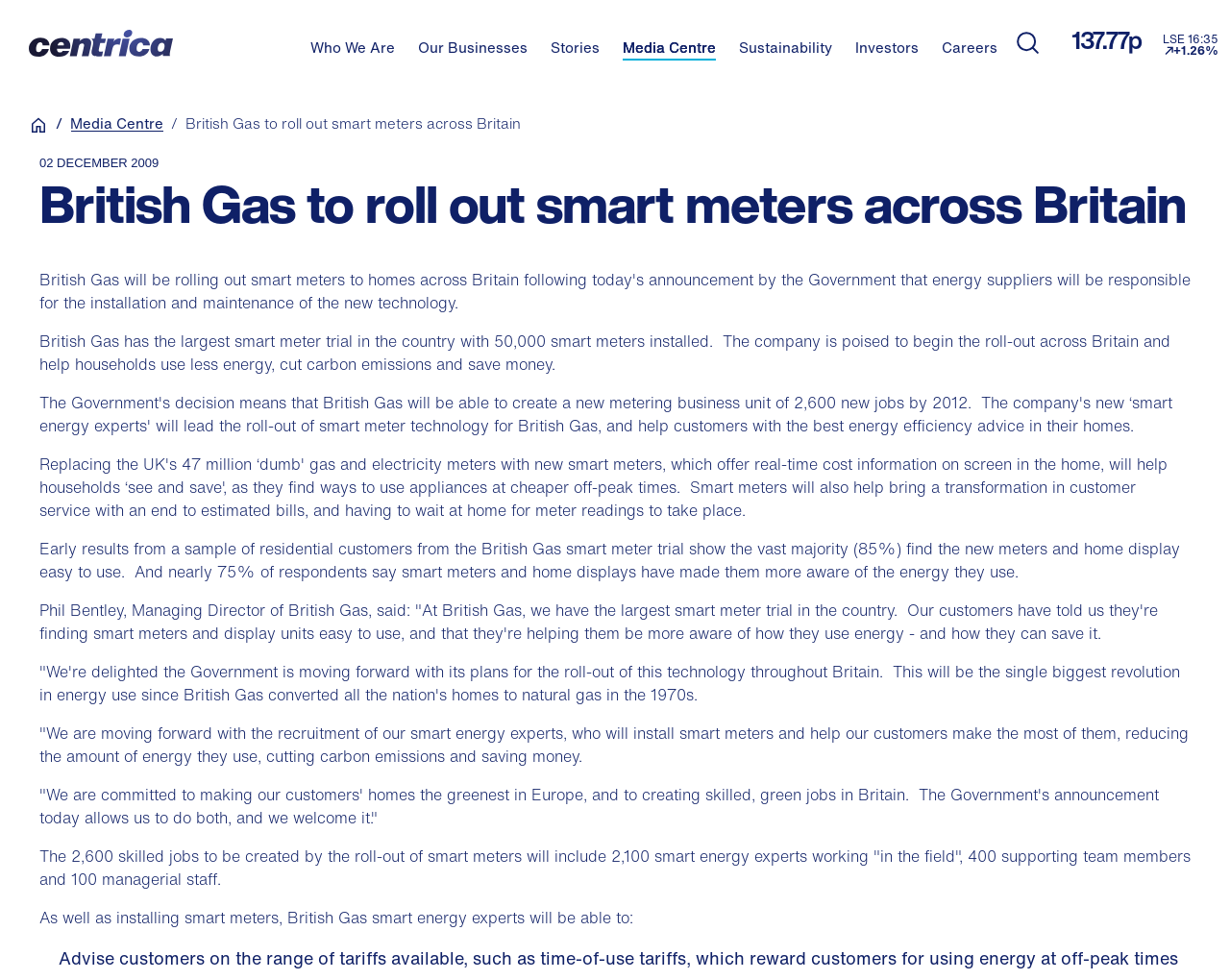What is the current stock price of Centrica? Examine the screenshot and reply using just one word or a brief phrase.

137.77p